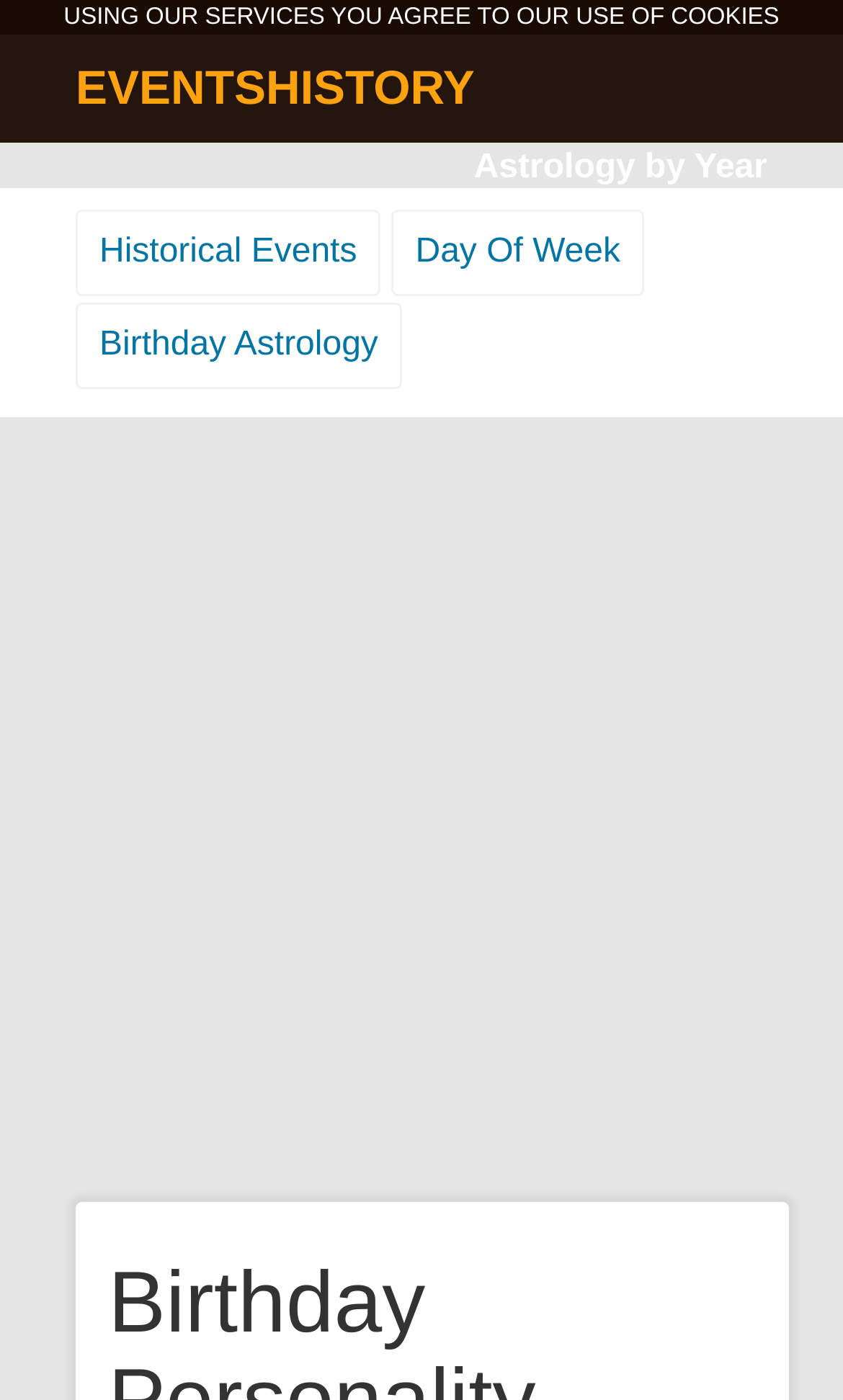Determine the main headline from the webpage and extract its text.

Birthday Personality February 8th 1949 Star Sign